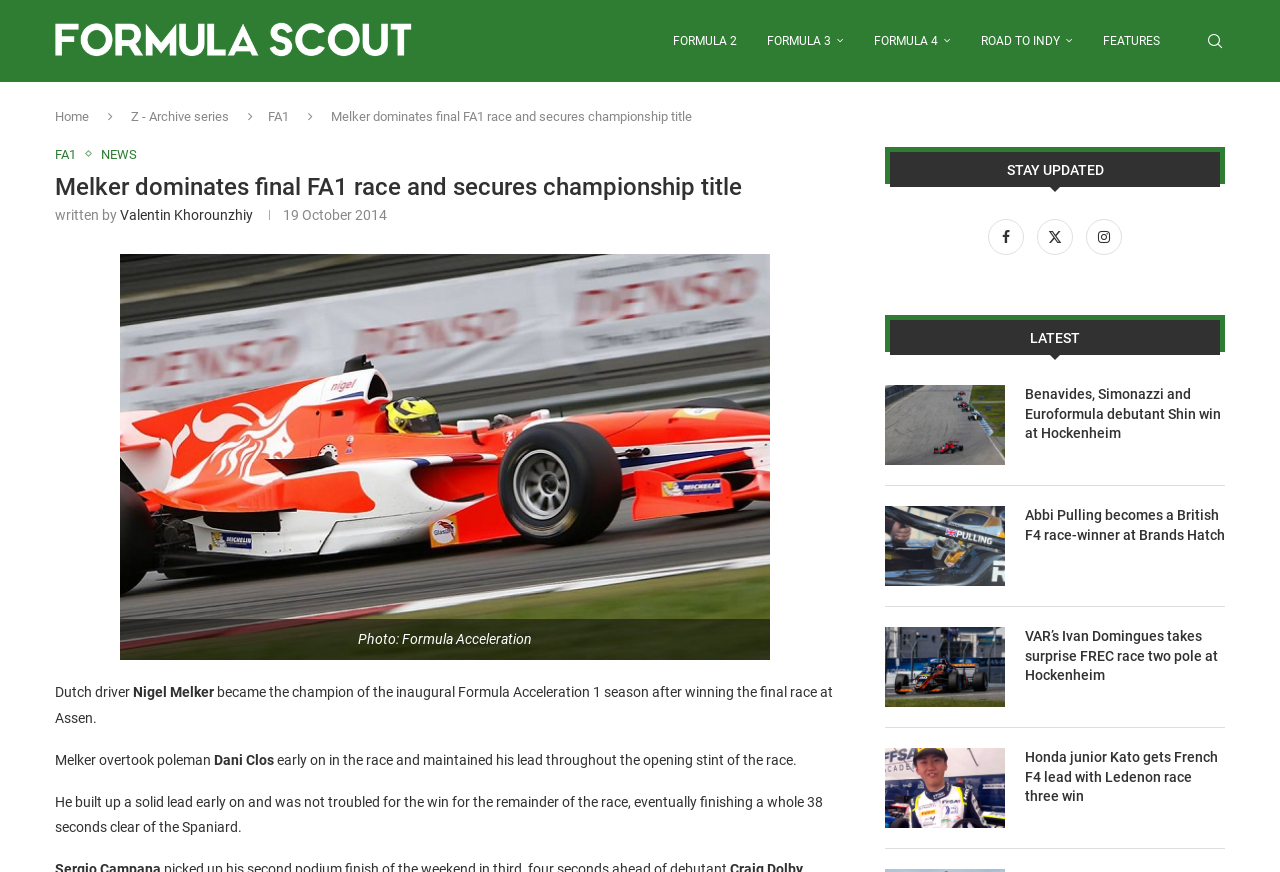What is the location of the final race where Nigel Melker won the championship?
Based on the image, answer the question with a single word or brief phrase.

Assen